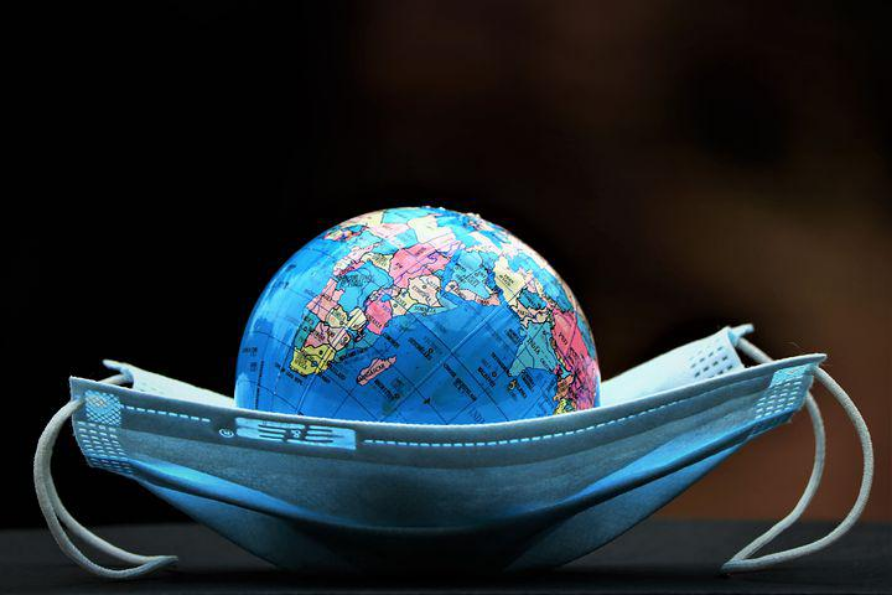Please reply with a single word or brief phrase to the question: 
What is the symbolic meaning of the blue surgical mask?

Health safety measures